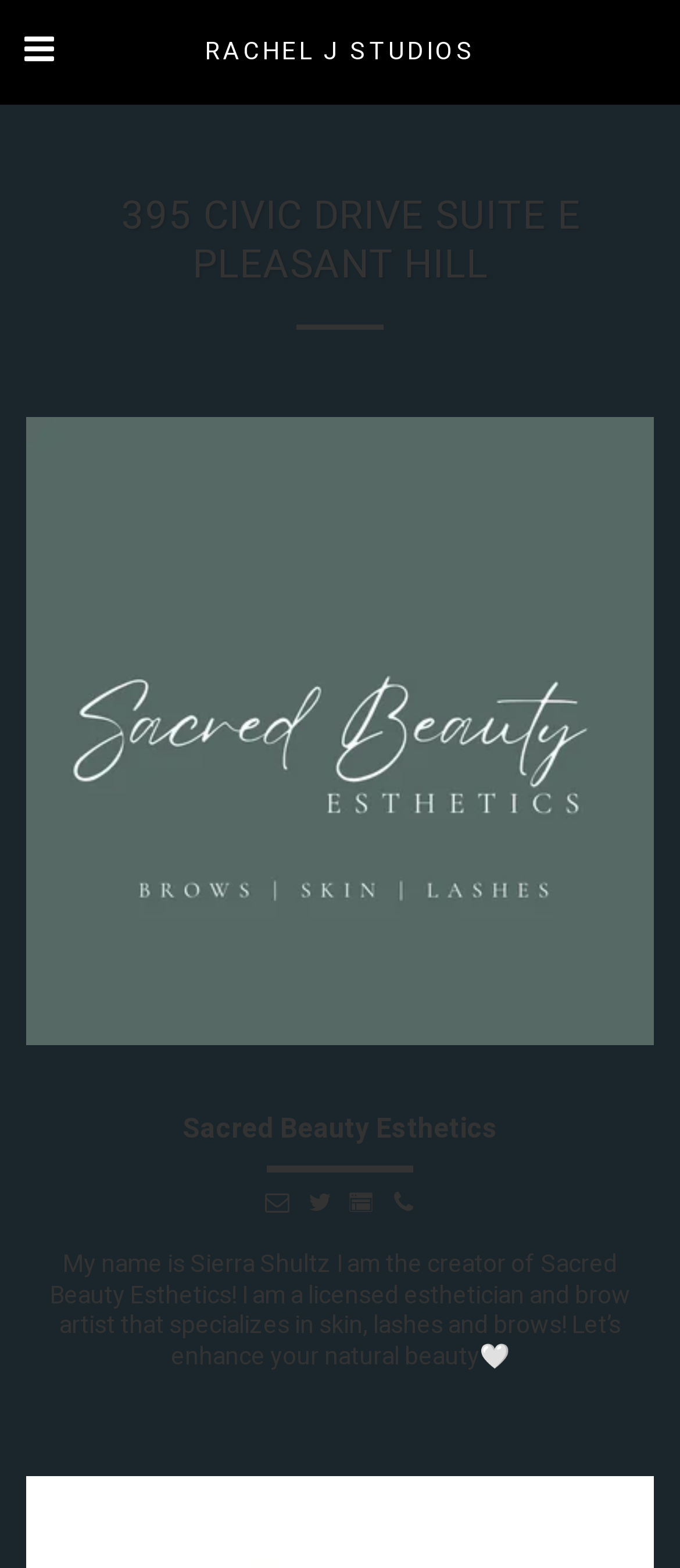Please specify the bounding box coordinates in the format (top-left x, top-left y, bottom-right x, bottom-right y), with values ranging from 0 to 1. Identify the bounding box for the UI component described as follows: name="human" placeholder="Your Answer"

None